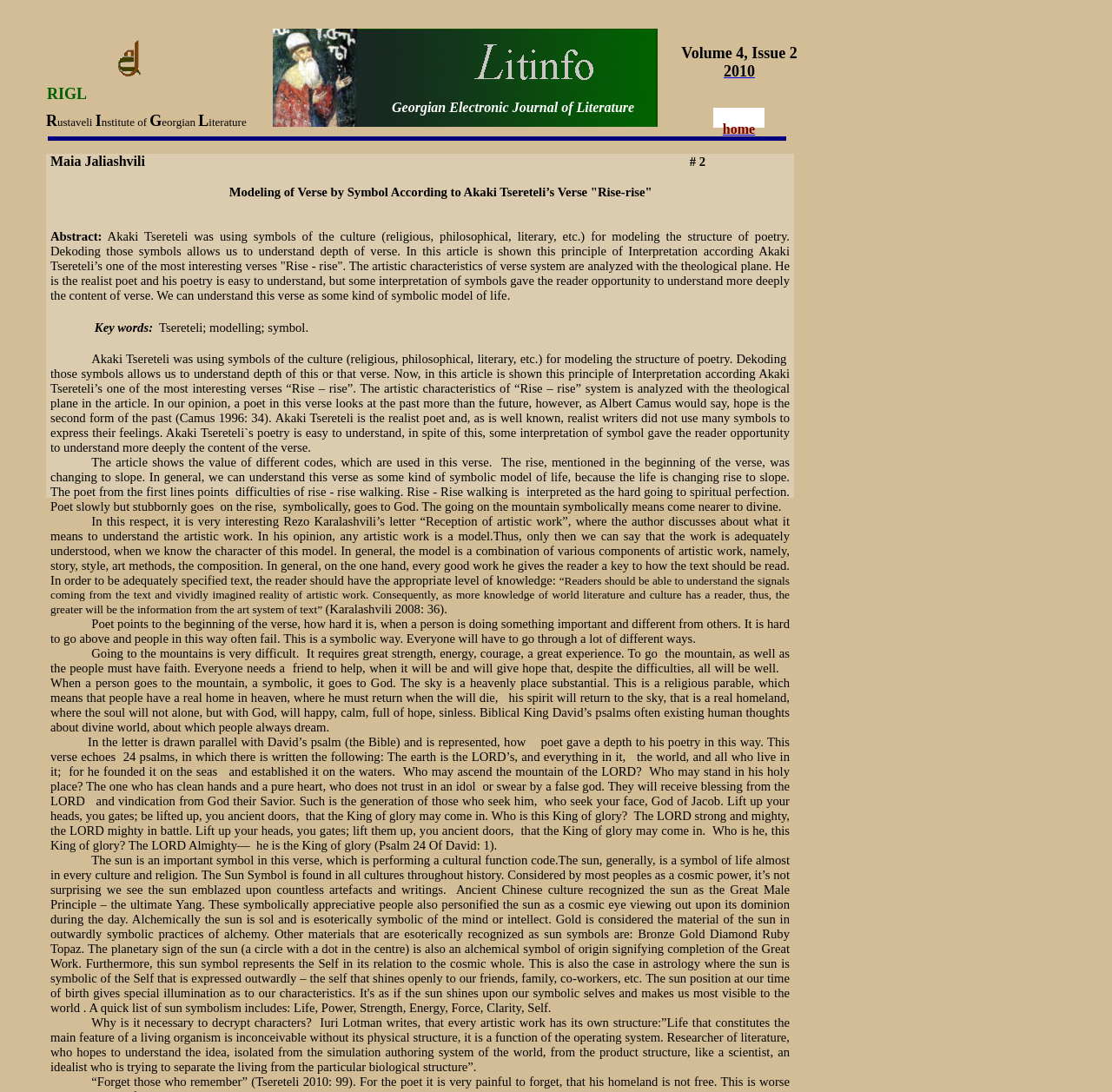Please determine the bounding box coordinates for the UI element described here. Use the format (top-left x, top-left y, bottom-right x, bottom-right y) with values bounded between 0 and 1: 2010

[0.651, 0.041, 0.717, 0.073]